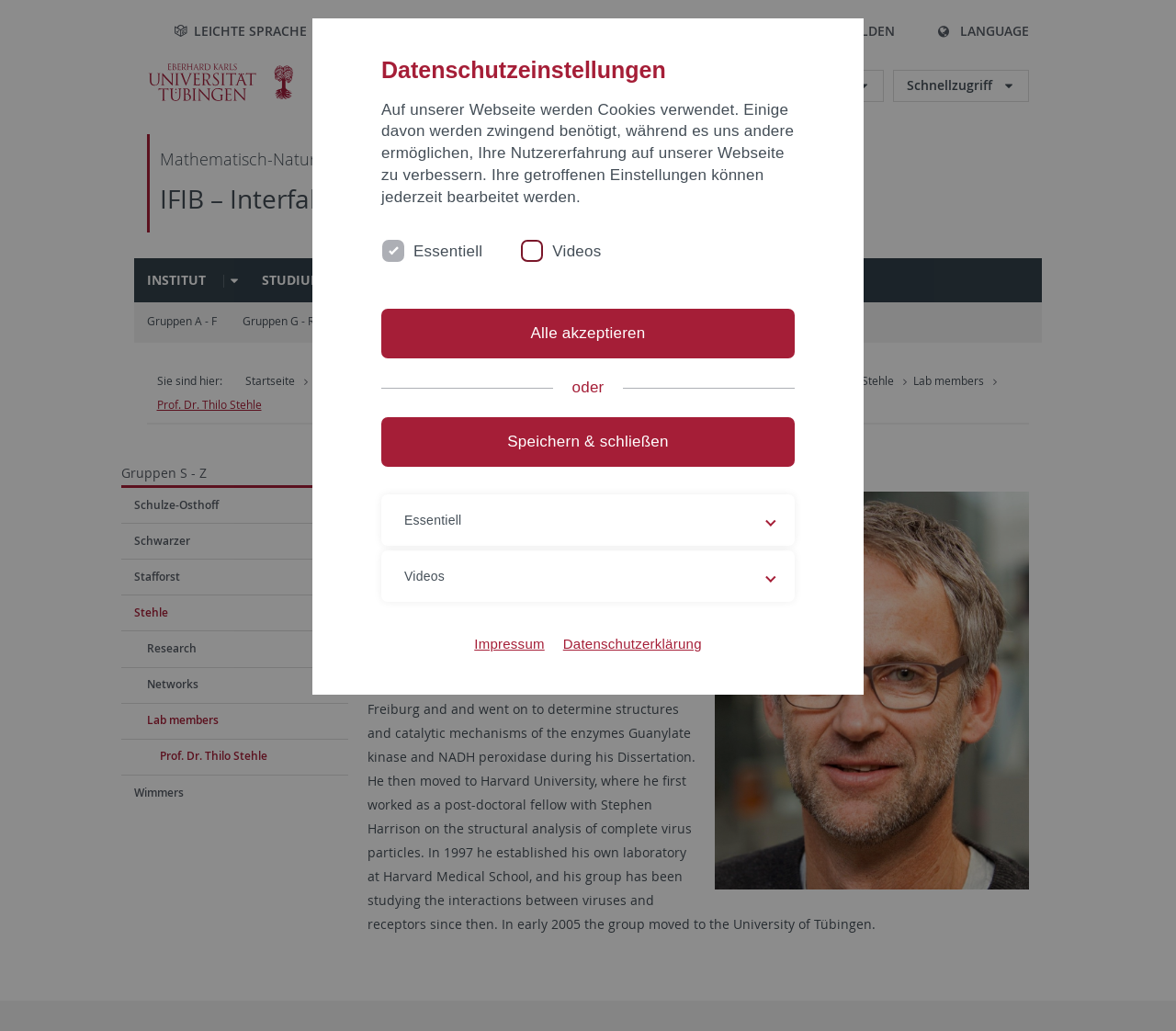Provide the bounding box coordinates in the format (top-left x, top-left y, bottom-right x, bottom-right y). All values are floating point numbers between 0 and 1. Determine the bounding box coordinate of the UI element described as: Forschung

[0.311, 0.25, 0.396, 0.293]